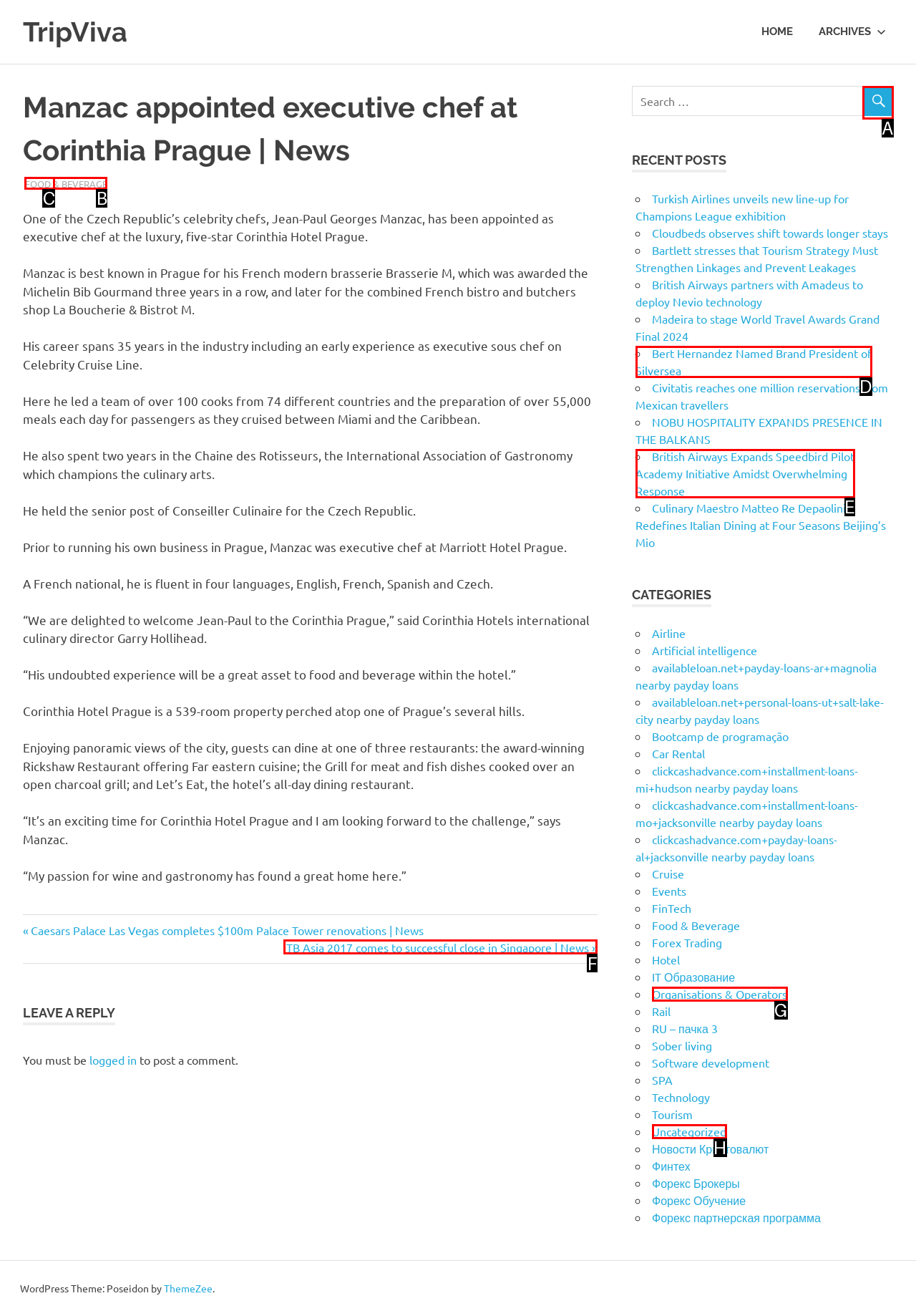Which HTML element should be clicked to fulfill the following task: Click on the 'NEXT POST' link?
Reply with the letter of the appropriate option from the choices given.

F